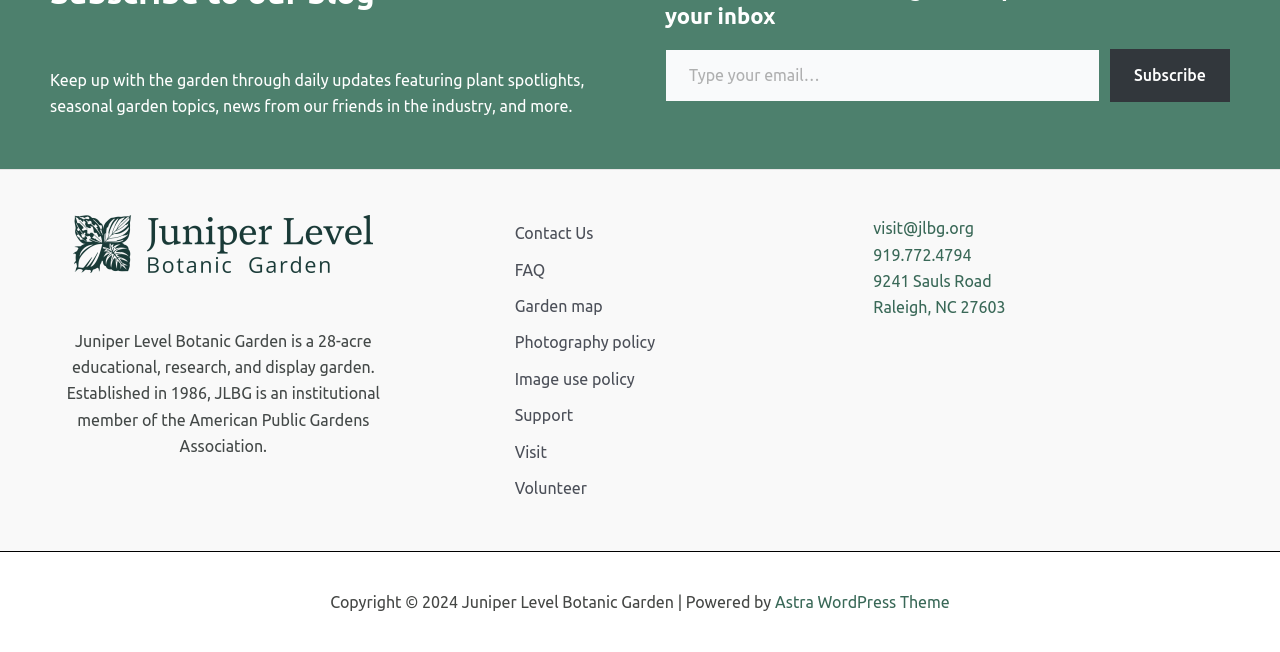Find the bounding box coordinates of the clickable region needed to perform the following instruction: "Send an email to visit@jlbg.org". The coordinates should be provided as four float numbers between 0 and 1, i.e., [left, top, right, bottom].

[0.682, 0.336, 0.761, 0.364]